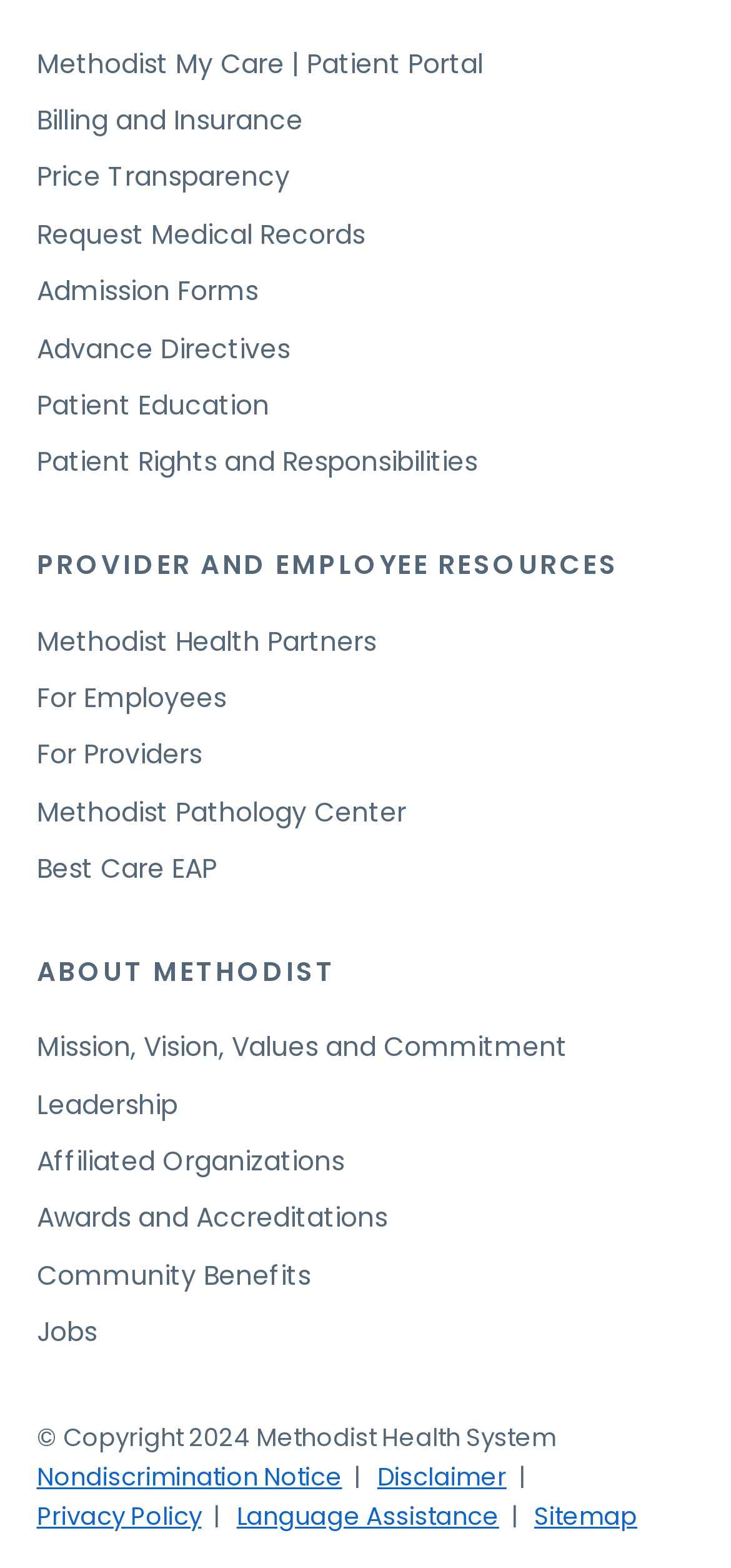Please identify the bounding box coordinates of the region to click in order to complete the task: "view photo galleries". The coordinates must be four float numbers between 0 and 1, specified as [left, top, right, bottom].

None